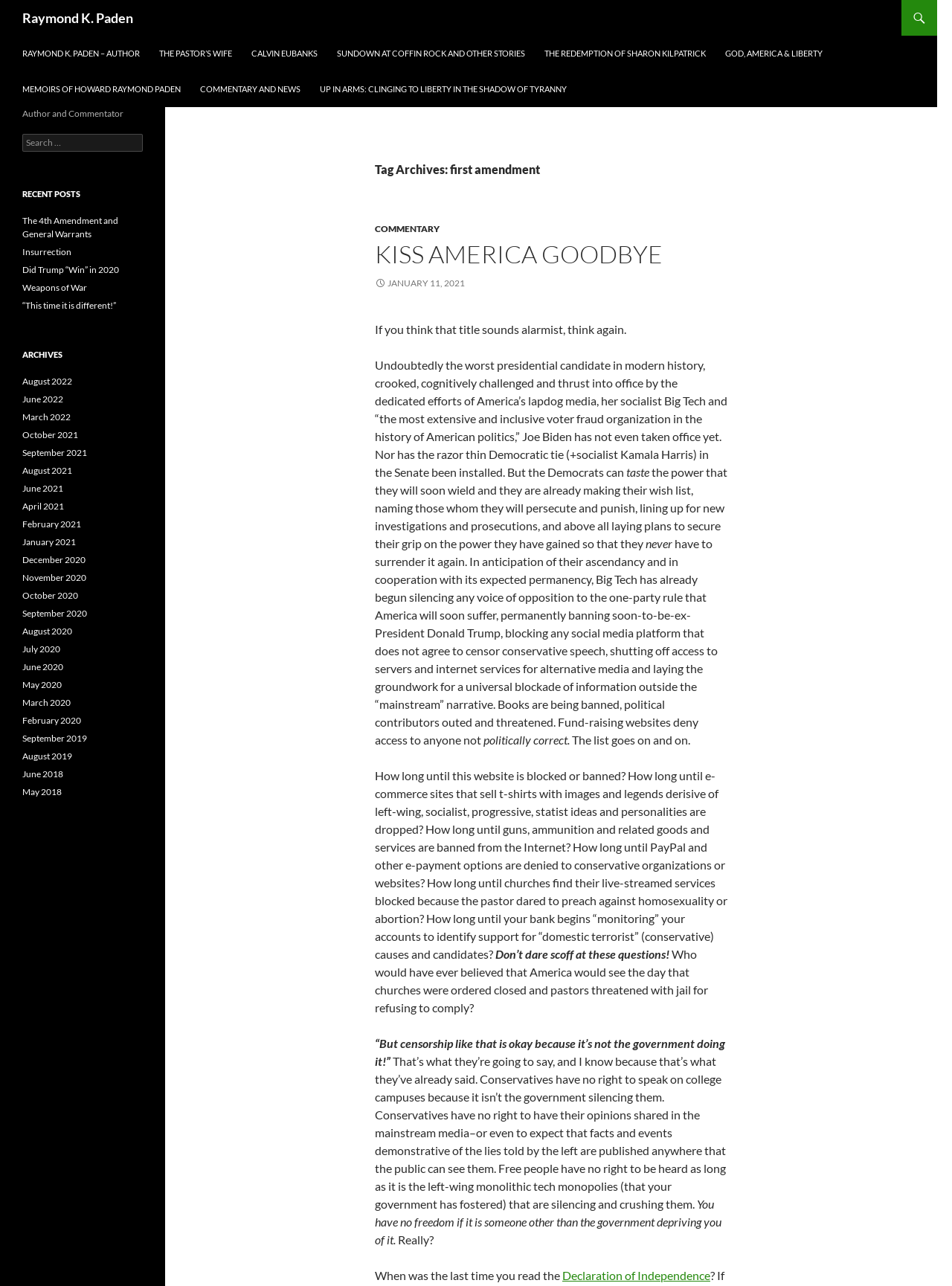Determine the bounding box coordinates of the region that needs to be clicked to achieve the task: "Search for something".

[0.023, 0.104, 0.15, 0.118]